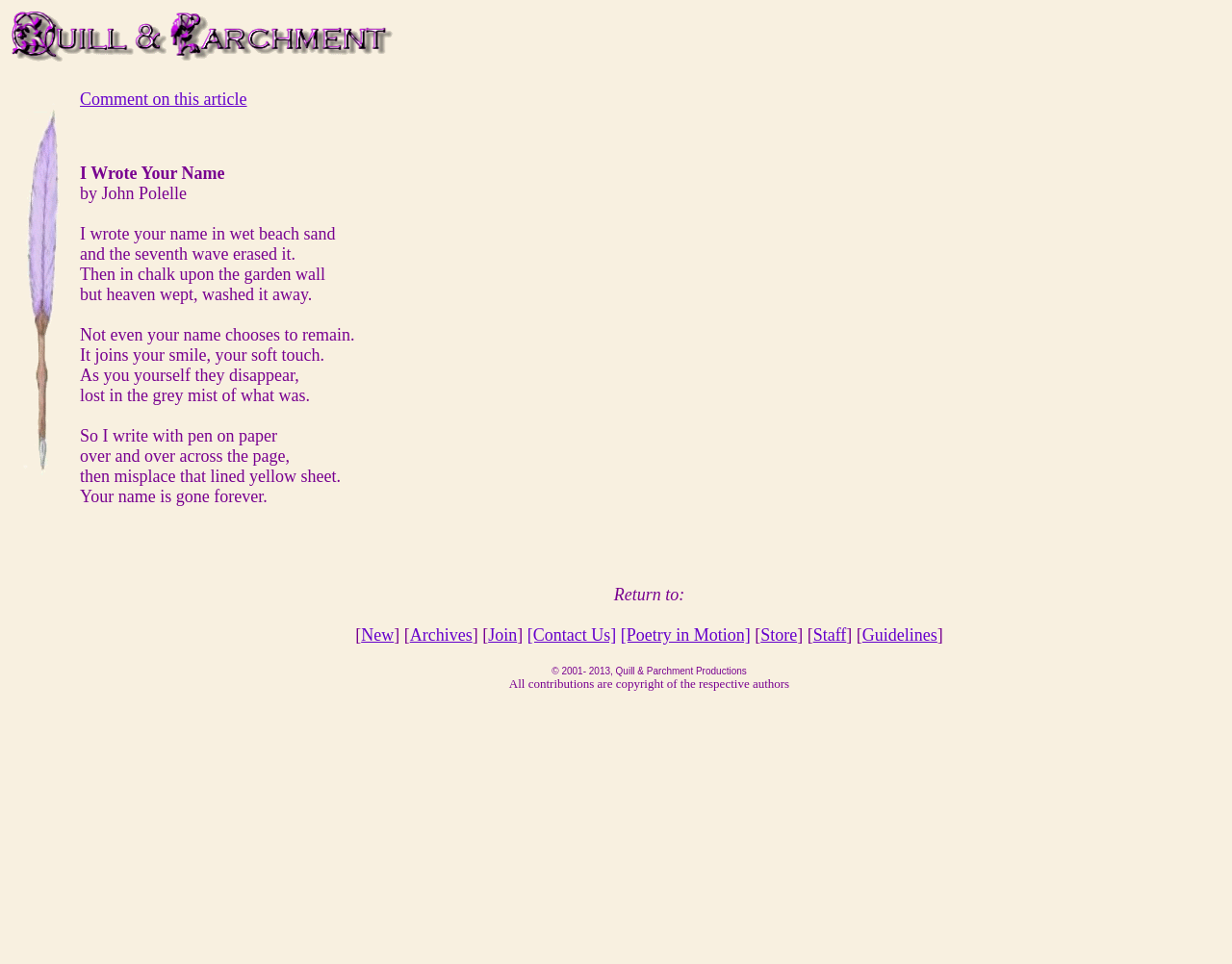Respond to the following question with a brief word or phrase:
How many links are there in the footer?

8